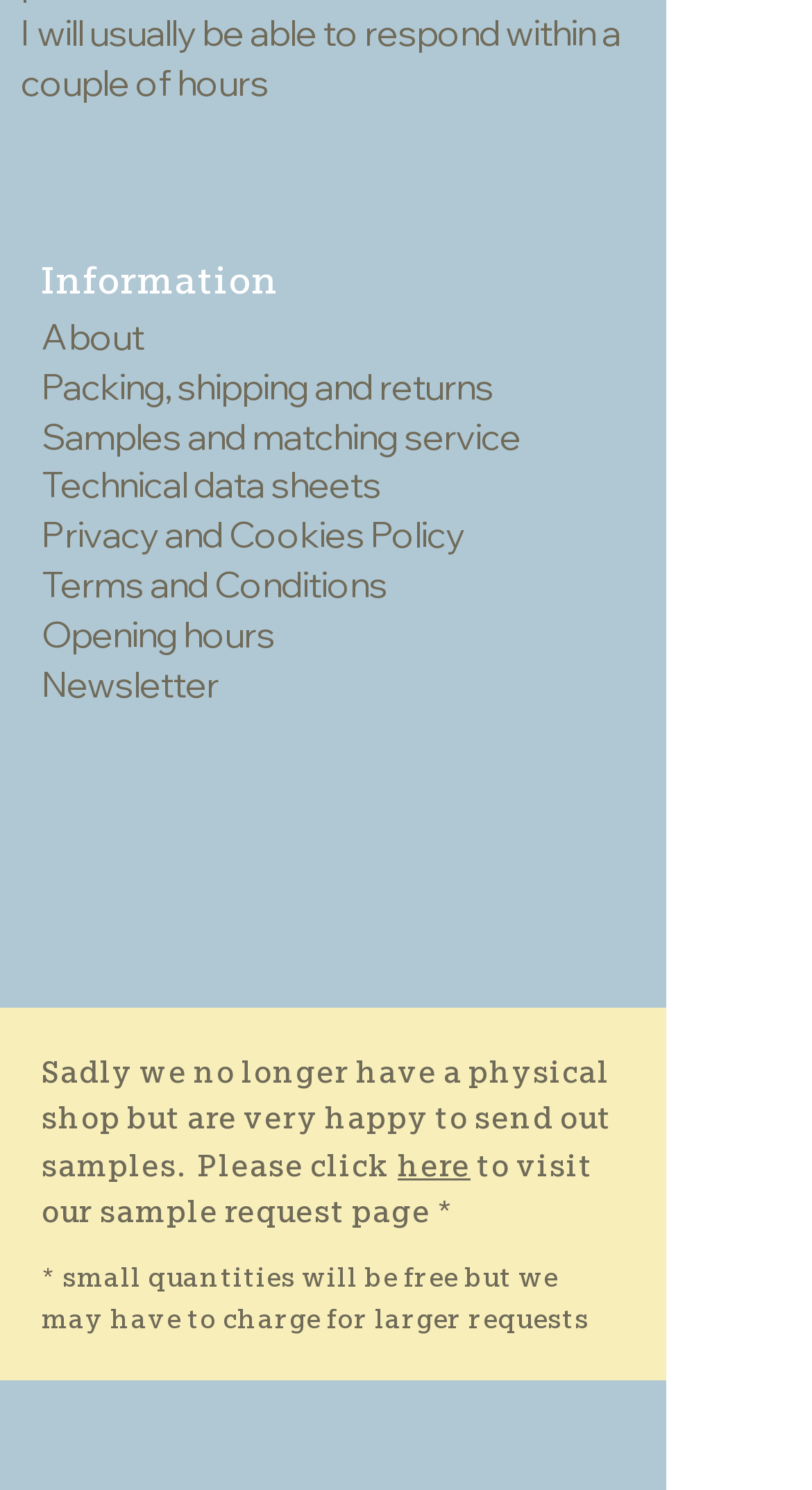Find the bounding box coordinates corresponding to the UI element with the description: "Packing, shipping and returns". The coordinates should be formatted as [left, top, right, bottom], with values as floats between 0 and 1.

[0.051, 0.244, 0.608, 0.274]